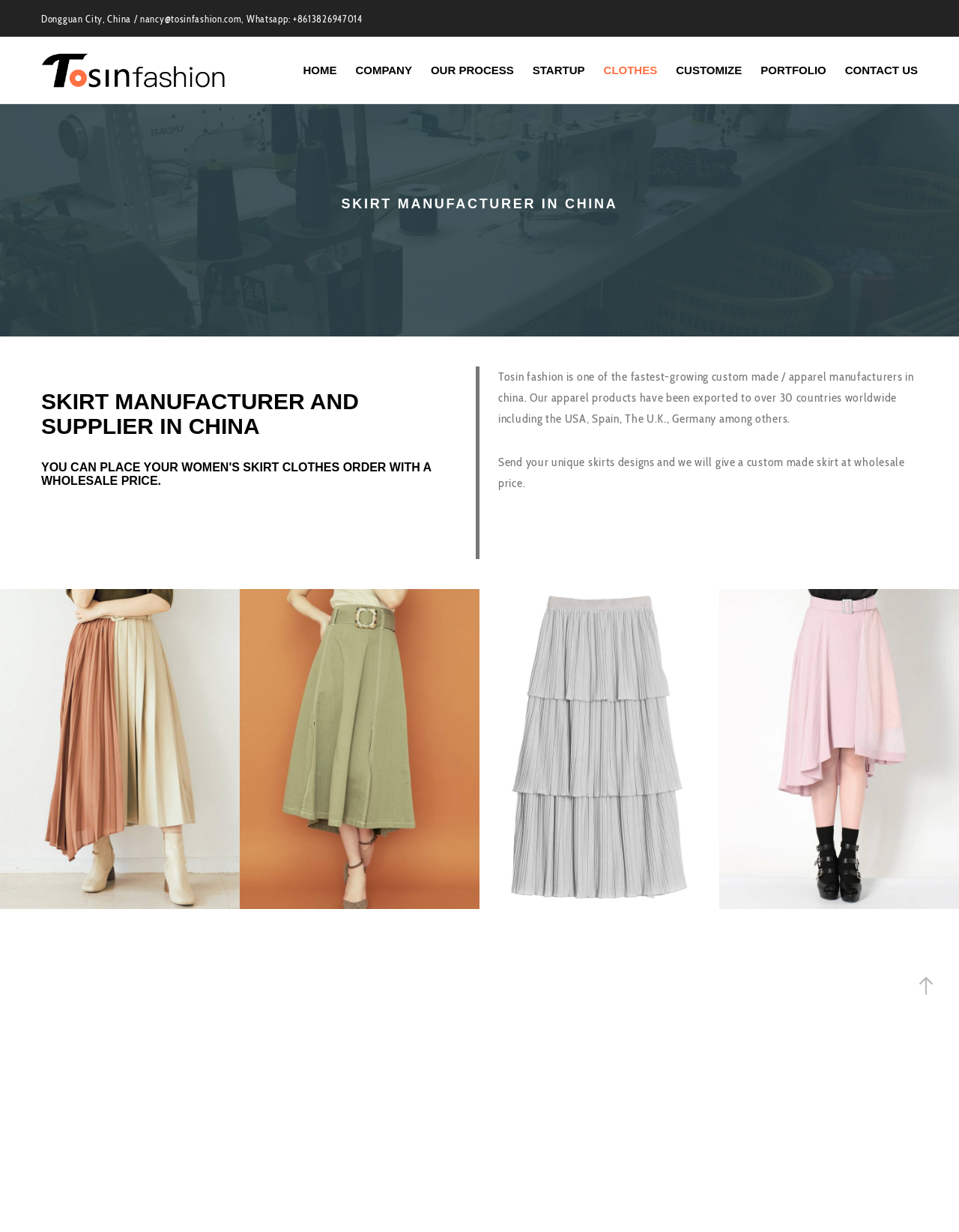Give a one-word or one-phrase response to the question: 
How many countries have the apparel products been exported to?

over 30